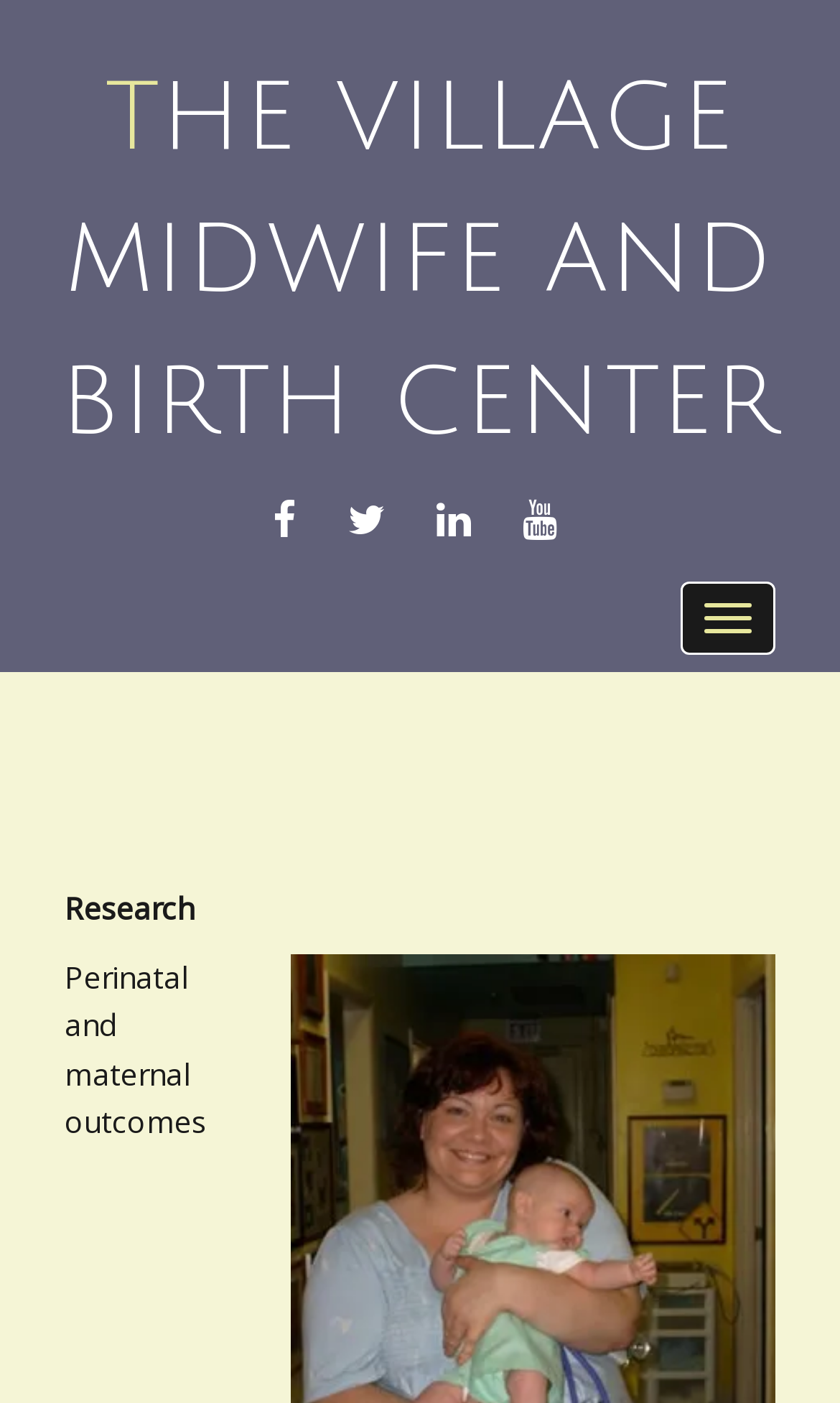What is the purpose of the 'Toggle navigation' button?
Use the image to give a comprehensive and detailed response to the question.

The 'Toggle navigation' button is used to show or hide the navigation menu. When clicked, it reveals the menu items, including 'Research', and when clicked again, it hides them.